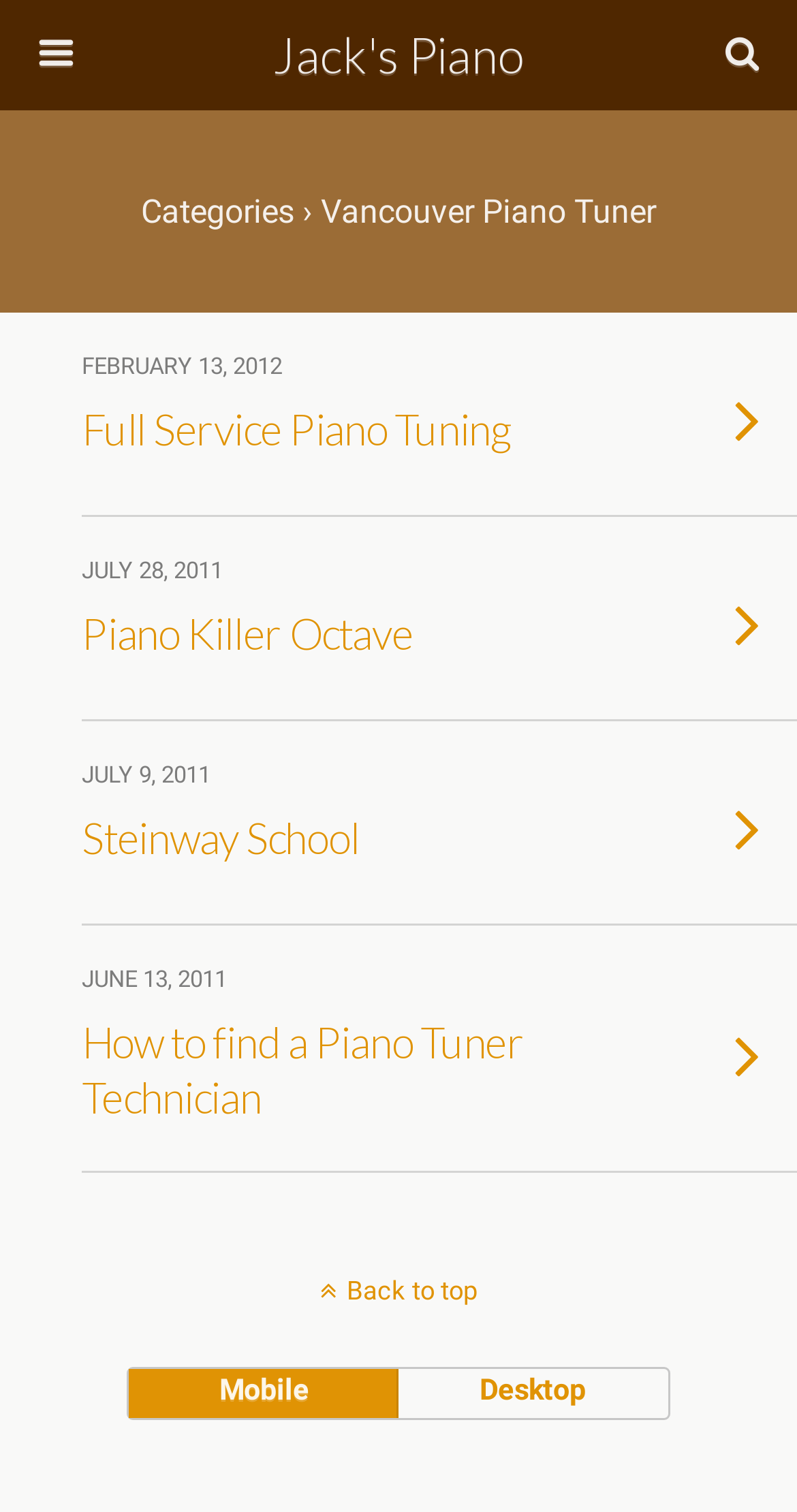How many links are there in the categories section?
Use the information from the image to give a detailed answer to the question.

There are four links in the categories section, each with a different date and title, such as 'FEBRUARY 13, 2012 Full Service Piano Tuning' and 'JULY 28, 2011 Piano Killer Octave'.